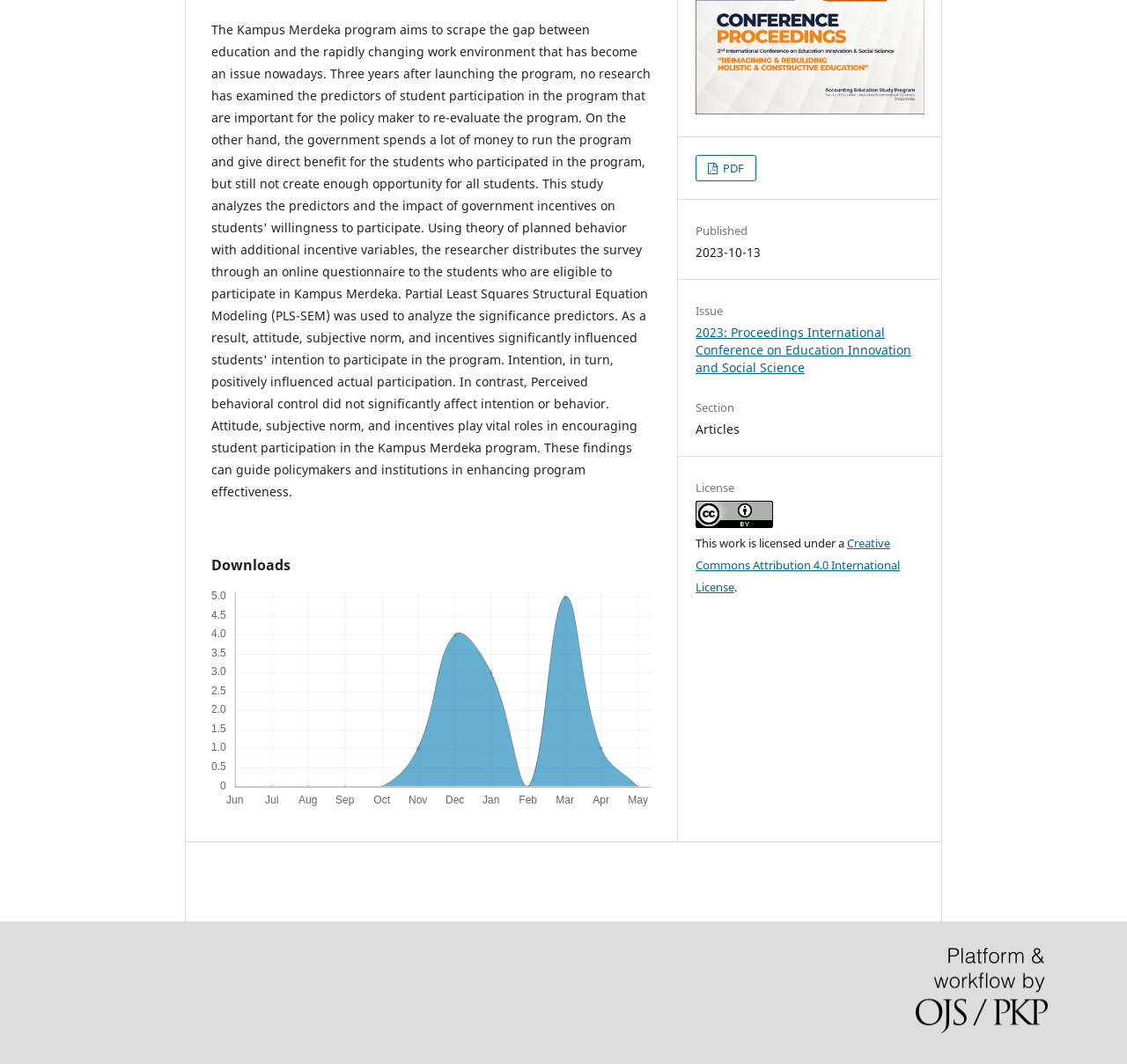Based on the element description: "PDF", identify the bounding box coordinates for this UI element. The coordinates must be four float numbers between 0 and 1, listed as [left, top, right, bottom].

[0.617, 0.145, 0.671, 0.17]